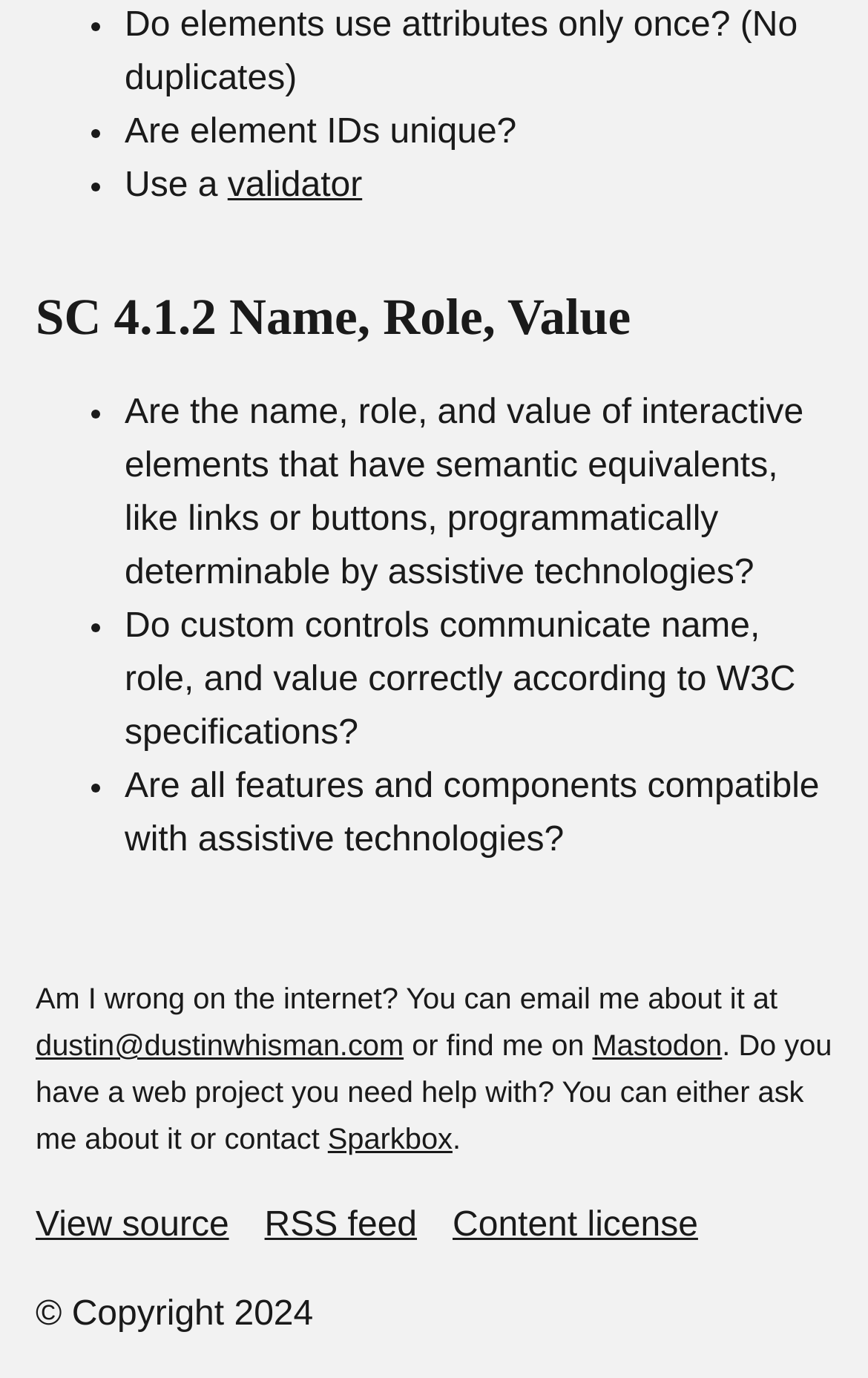Identify the bounding box coordinates of the element to click to follow this instruction: 'View the 'RSS feed''. Ensure the coordinates are four float values between 0 and 1, provided as [left, top, right, bottom].

[0.305, 0.875, 0.48, 0.903]